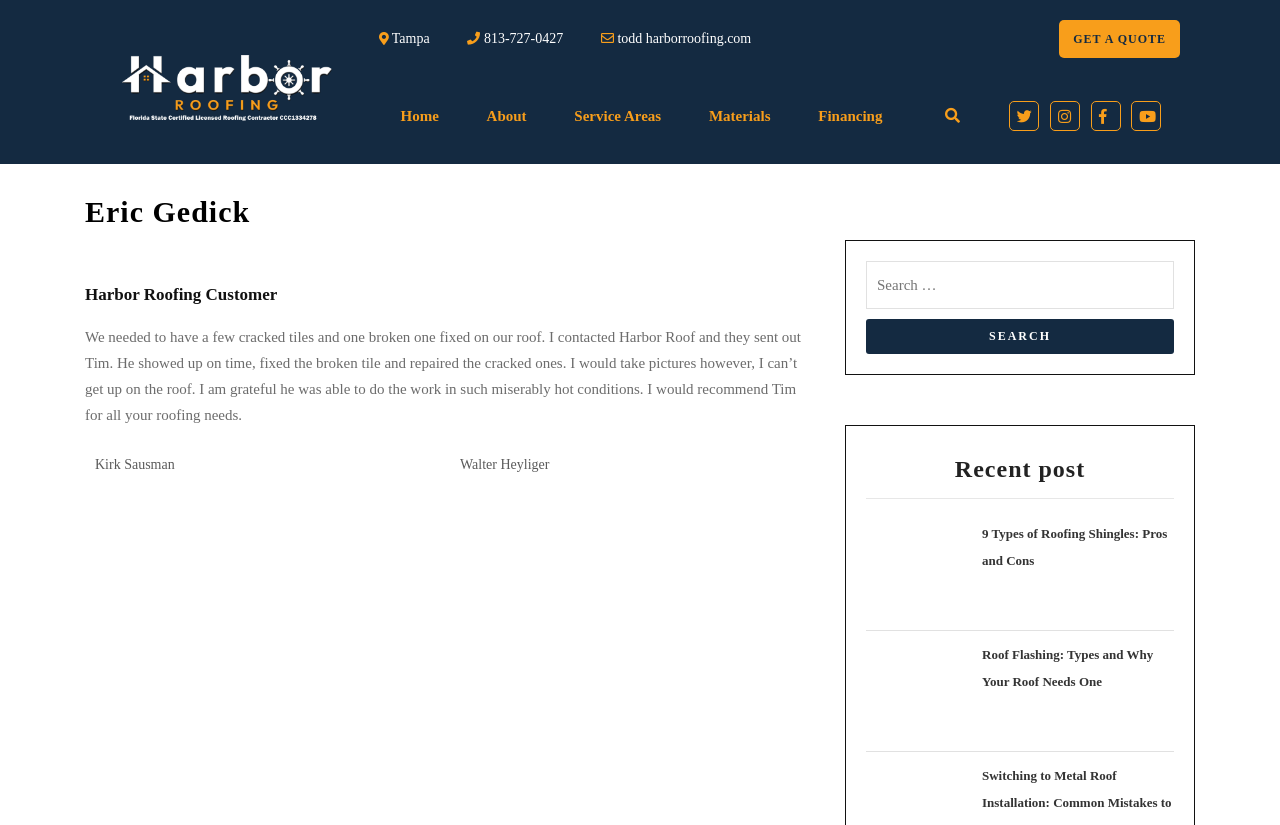Given the description "Service Areas", provide the bounding box coordinates of the corresponding UI element.

[0.441, 0.088, 0.524, 0.193]